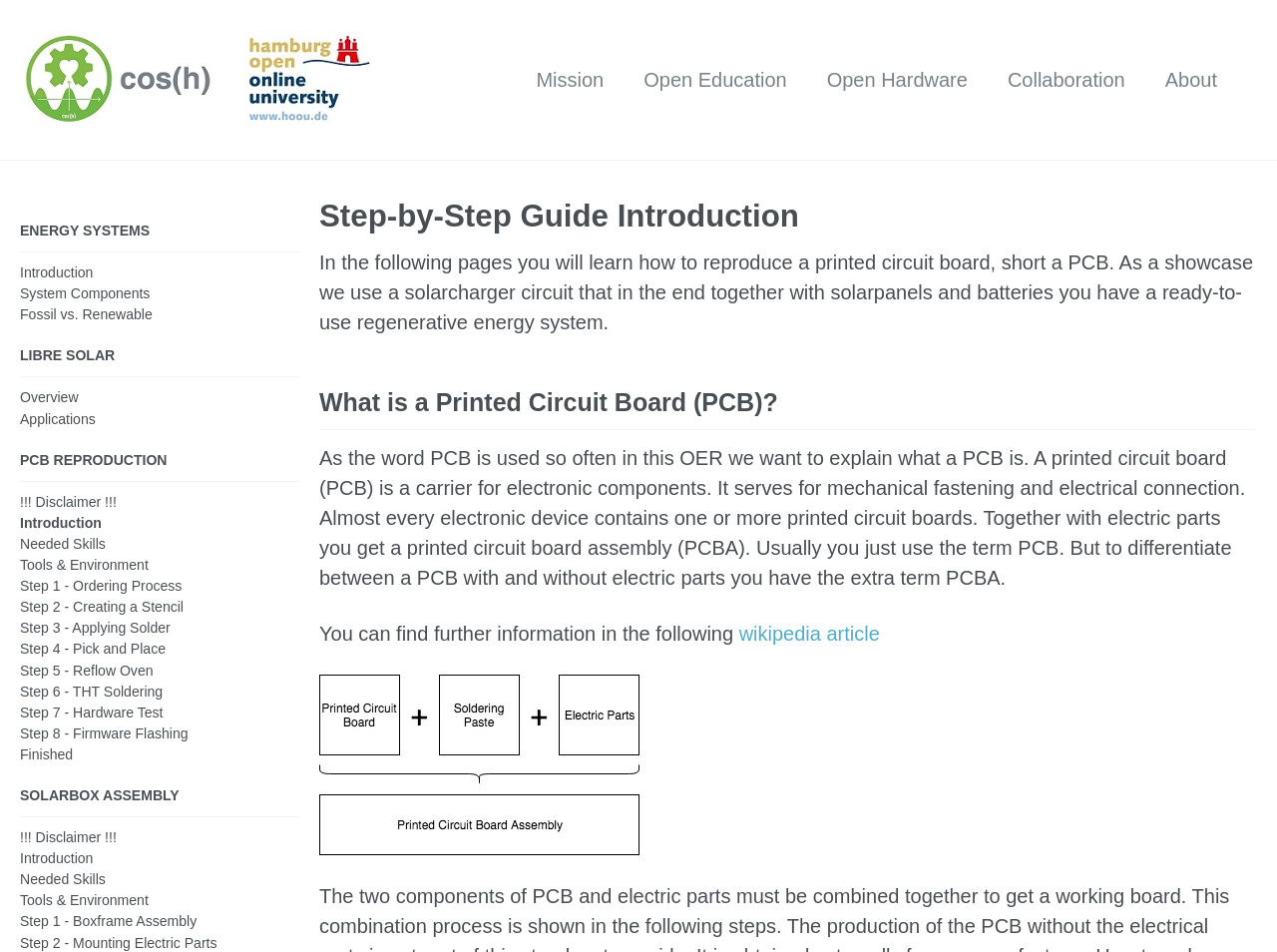Determine the bounding box coordinates of the element's region needed to click to follow the instruction: "Click on the 'Mission' link". Provide these coordinates as four float numbers between 0 and 1, formatted as [left, top, right, bottom].

[0.42, 0.058, 0.473, 0.11]